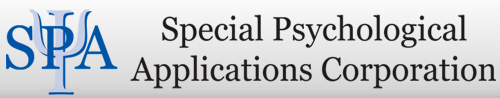What is the full name of the corporation?
Look at the image and respond with a single word or a short phrase.

Special Psychological Applications Corporation